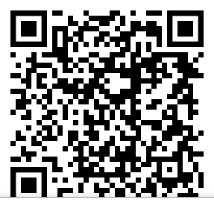Give a concise answer using one word or a phrase to the following question:
What is the likely context of the QR code?

Self-help app COGITO